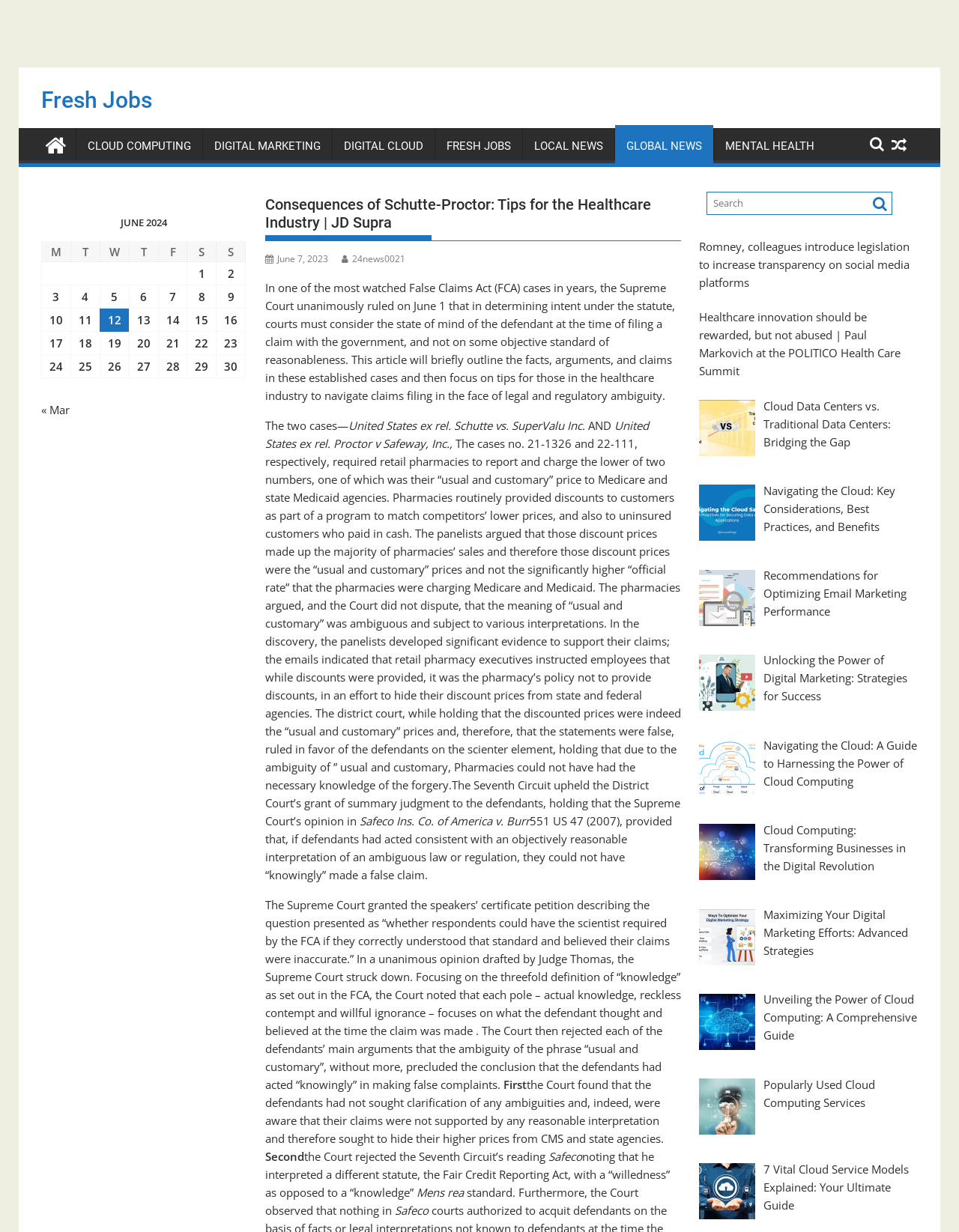Locate the bounding box of the UI element based on this description: "English". Provide four float numbers between 0 and 1 as [left, top, right, bottom].

None